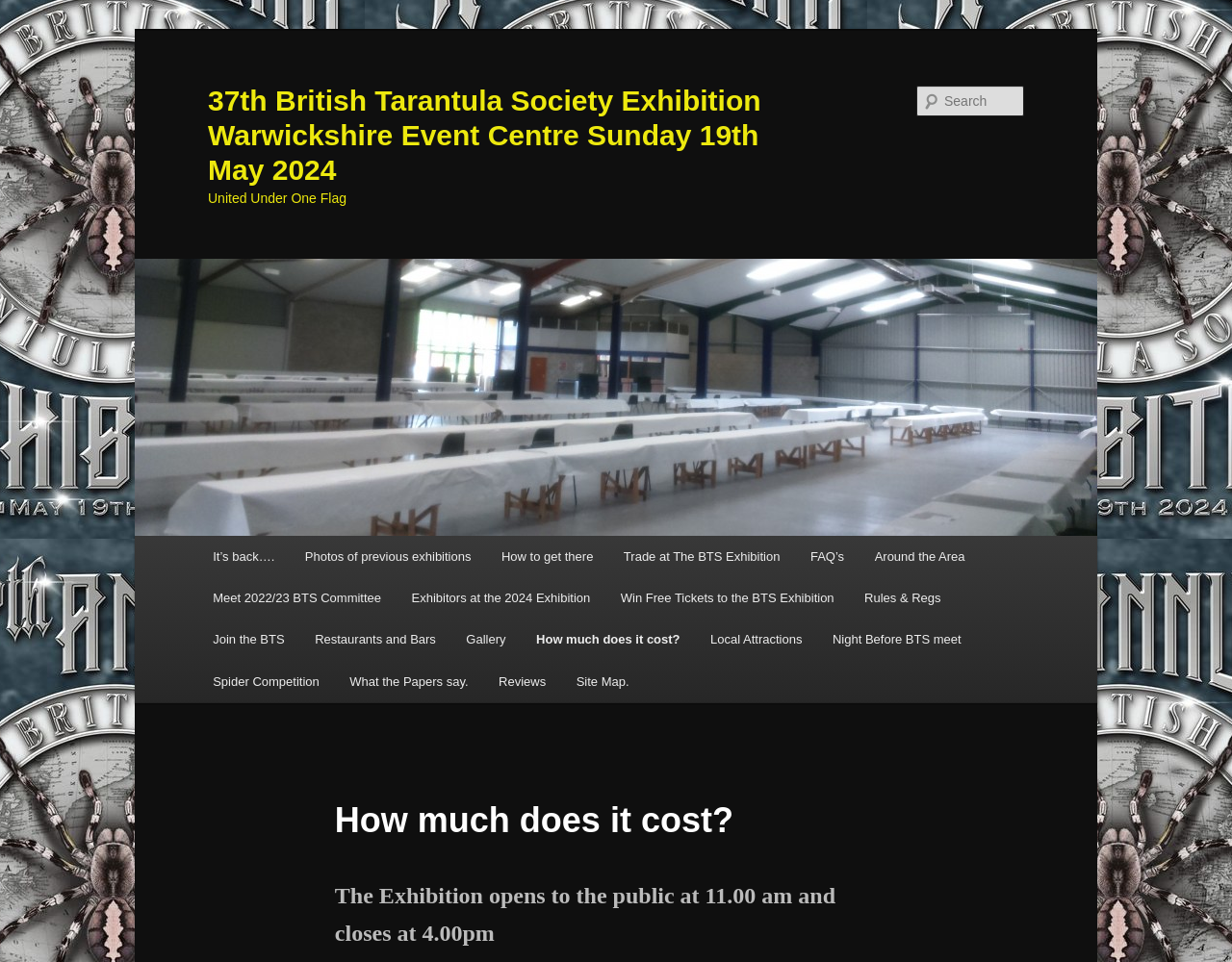Identify and provide the main heading of the webpage.

37th British Tarantula Society Exhibition Warwickshire Event Centre Sunday 19th May 2024